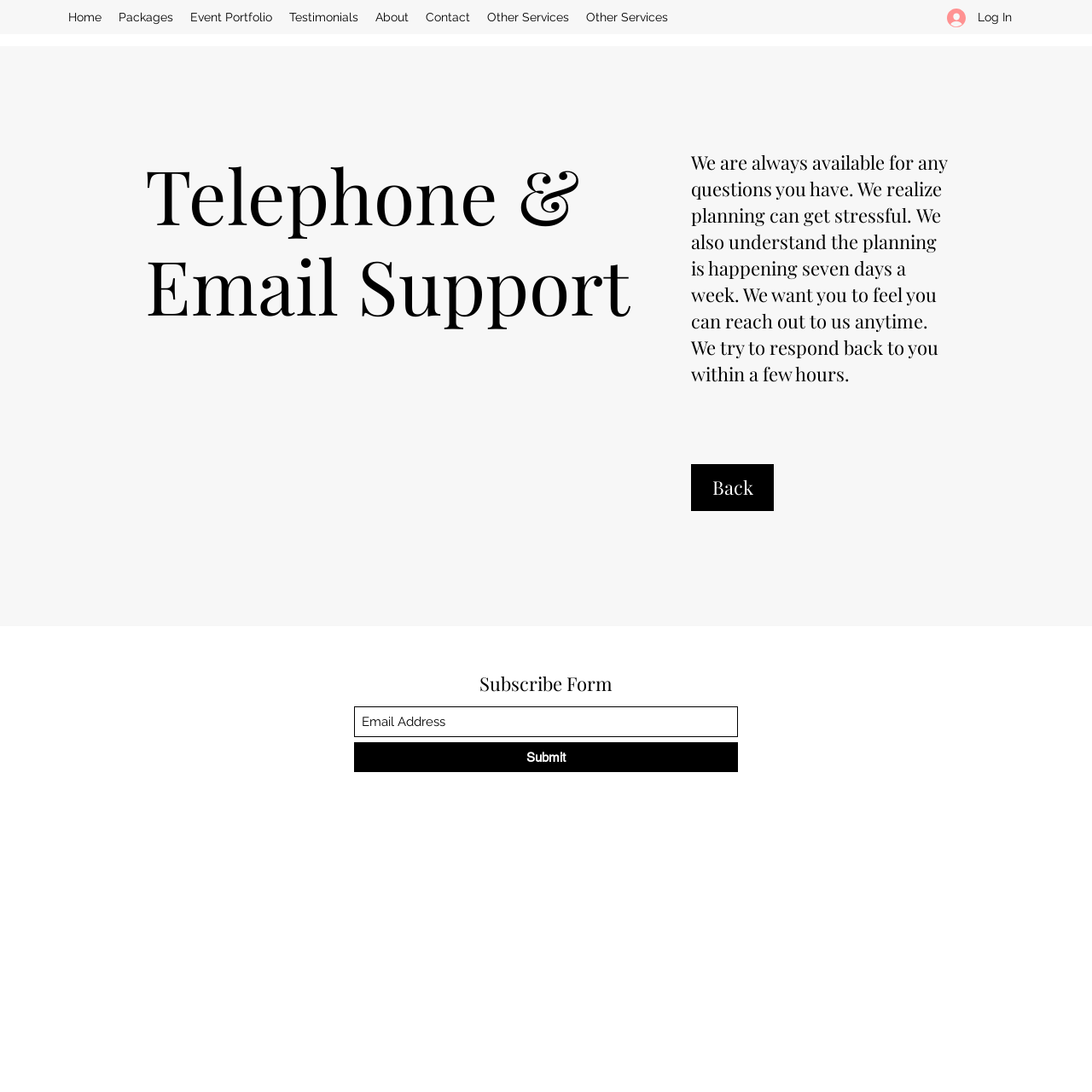Generate the text content of the main headline of the webpage.

Telephone & Email Support